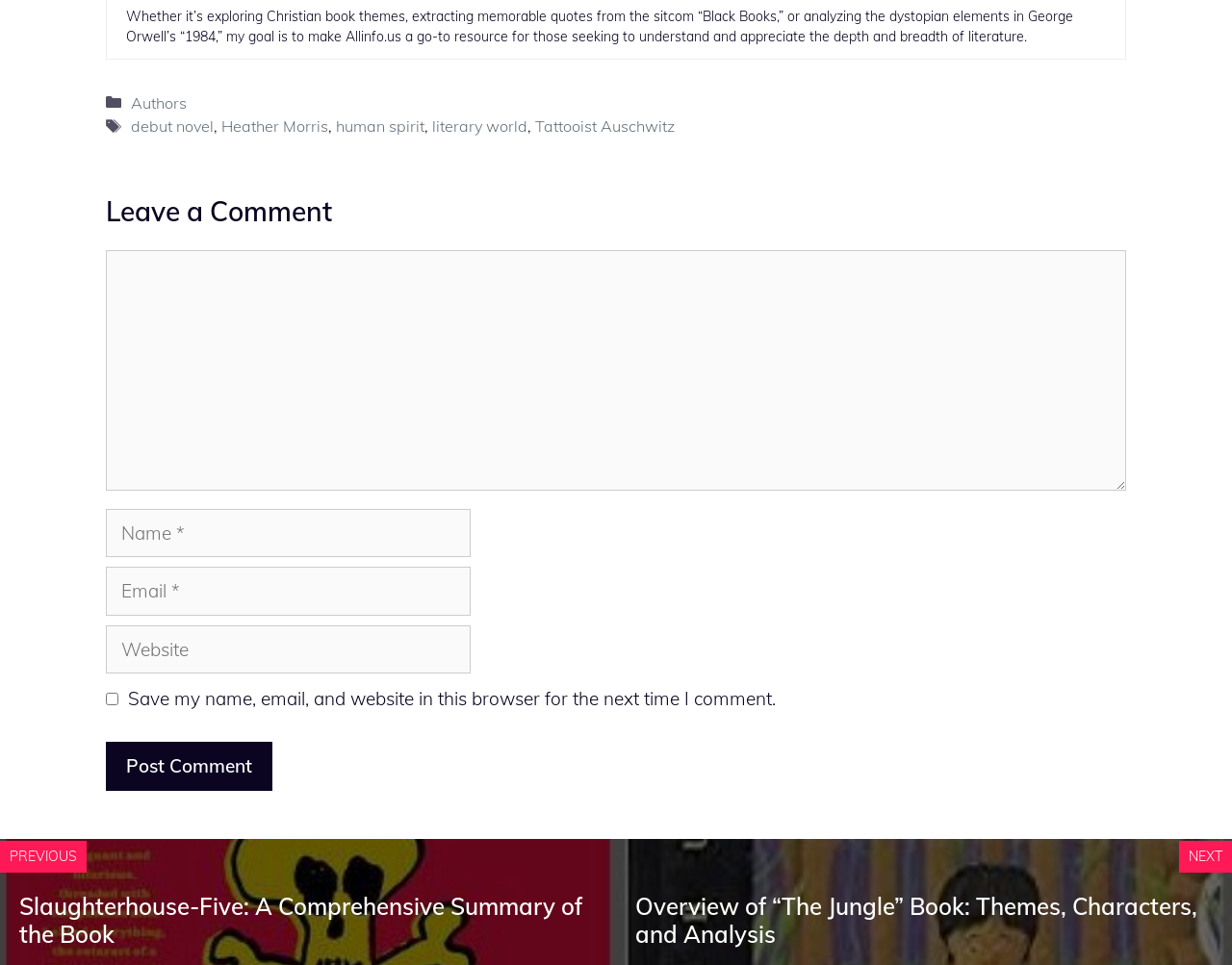Determine the bounding box for the UI element described here: "Sign Up for Free".

None